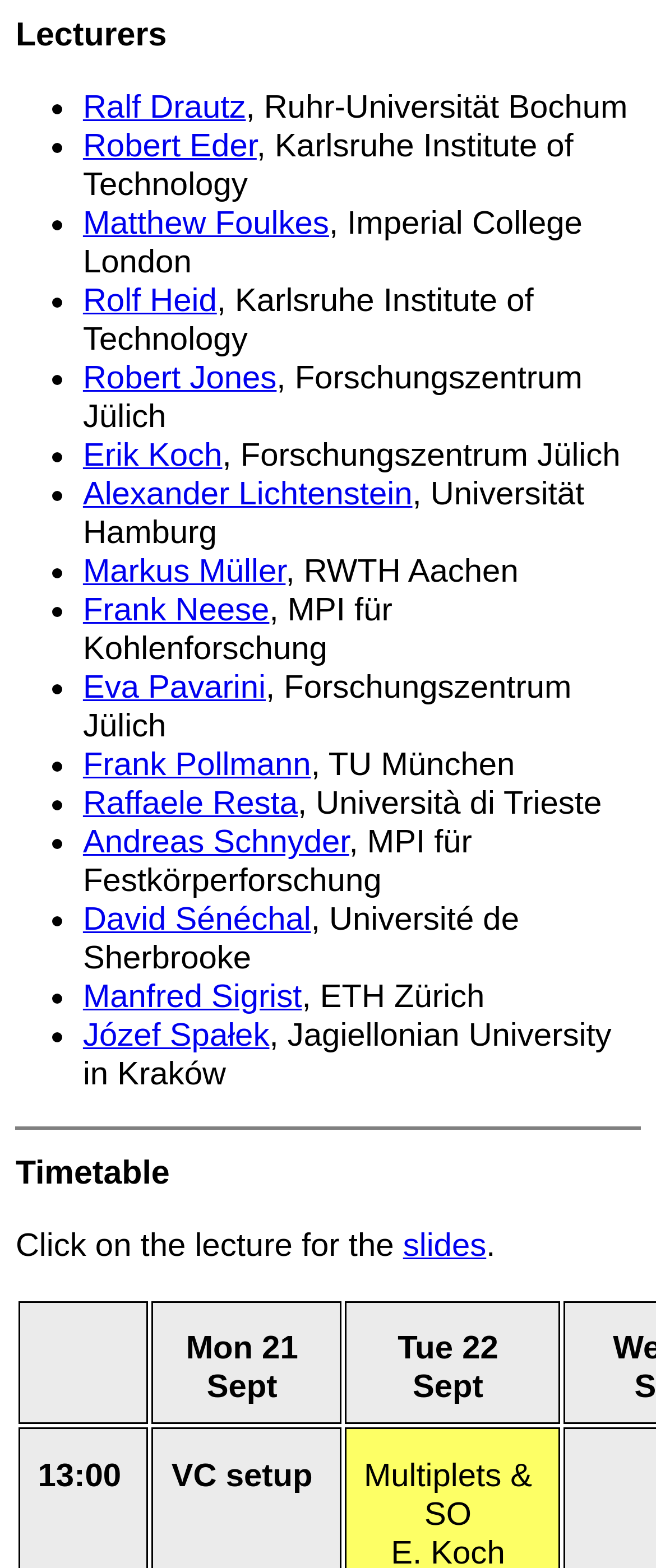Locate the bounding box coordinates of the element's region that should be clicked to carry out the following instruction: "View the timetable". The coordinates need to be four float numbers between 0 and 1, i.e., [left, top, right, bottom].

[0.024, 0.718, 0.978, 0.761]